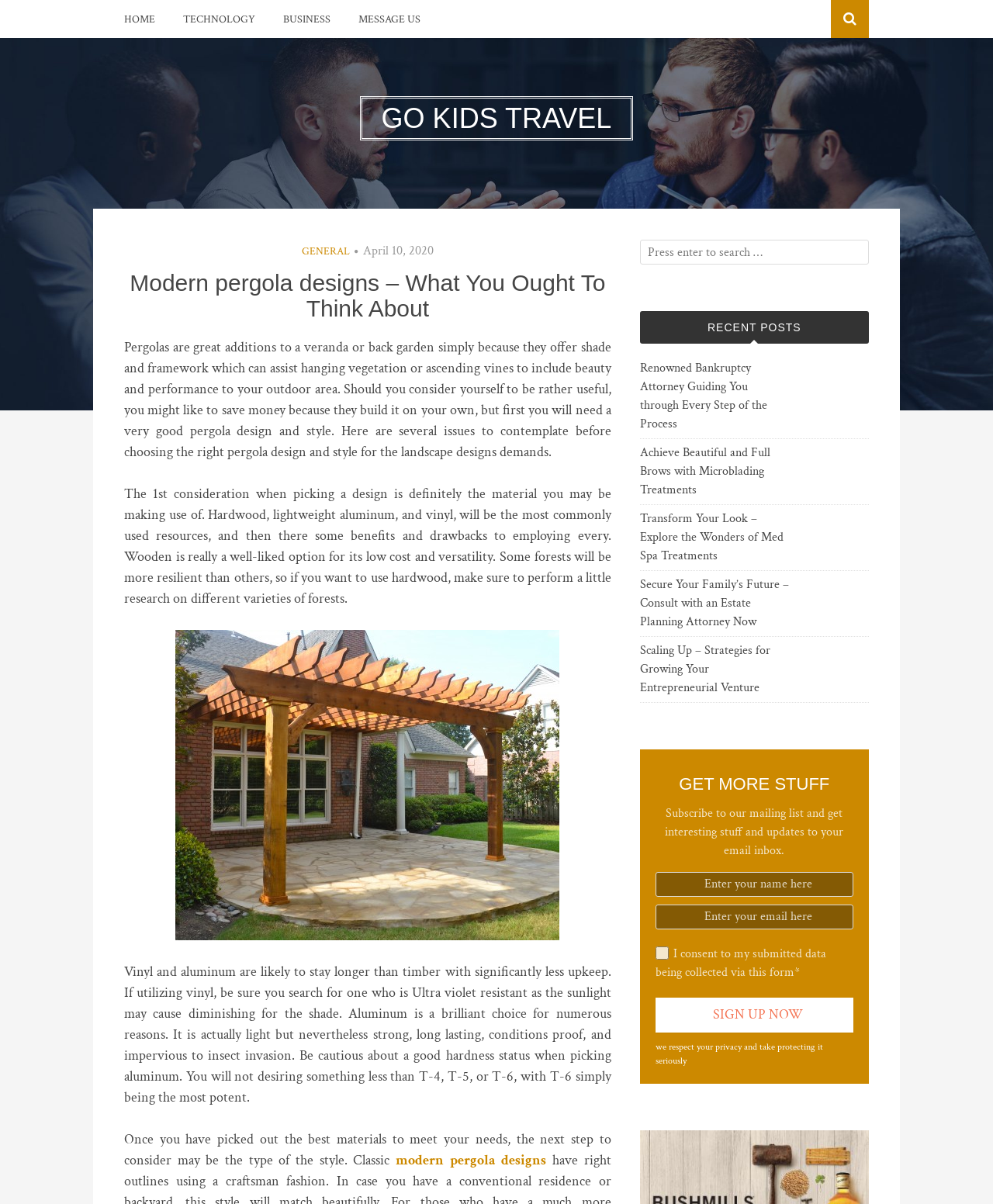Extract the bounding box coordinates of the UI element described by: "SPAINfographics". The coordinates should include four float numbers ranging from 0 to 1, e.g., [left, top, right, bottom].

None